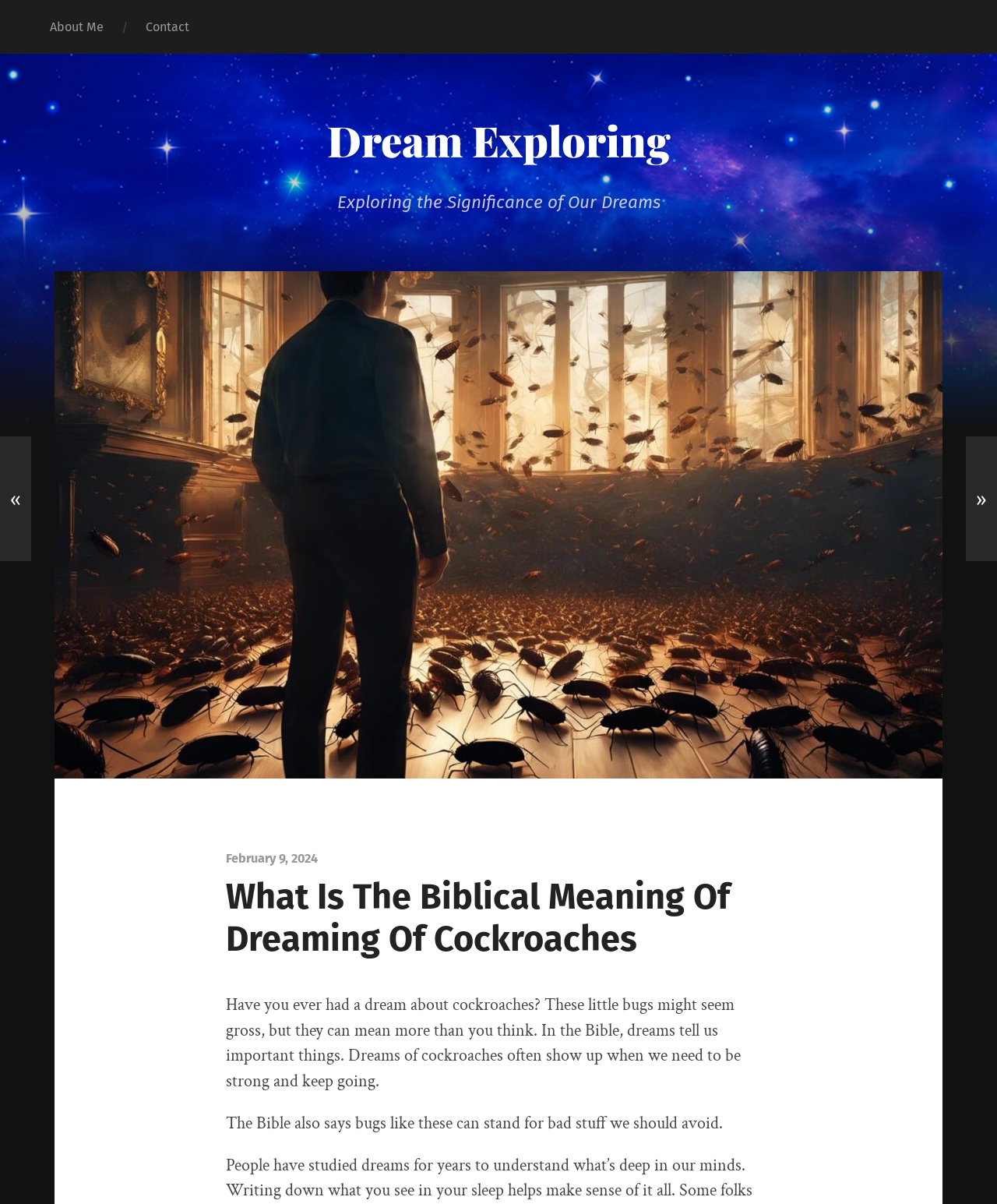Answer the following inquiry with a single word or phrase:
How many links are there in the top navigation bar?

3